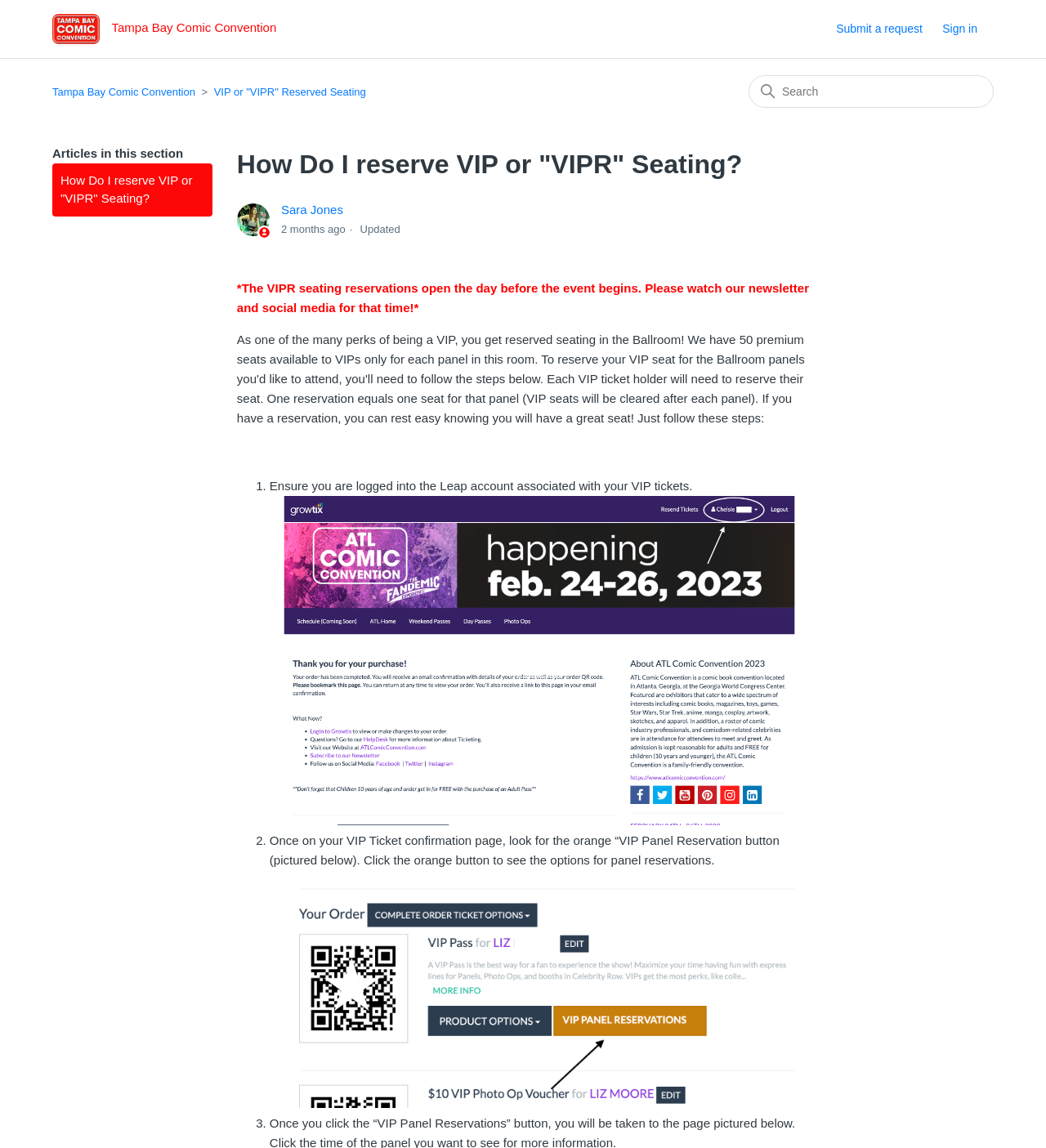When was this help article updated?
Provide a detailed answer to the question, using the image to inform your response.

The help article was updated 2 months ago, as indicated by the time stamp '2024-04-03 21:43' and the text '2 months ago'.